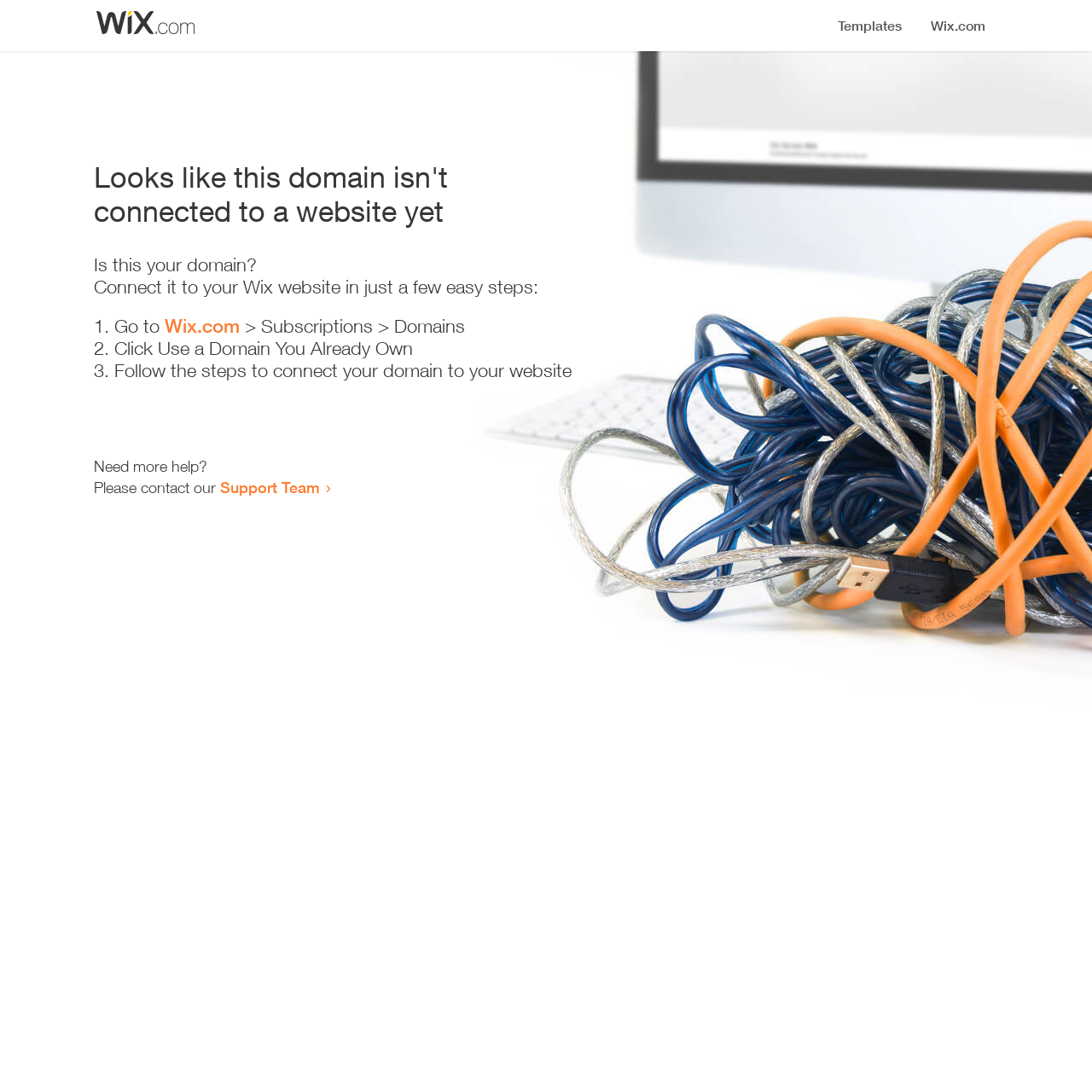Using the provided element description: "Wix.com", determine the bounding box coordinates of the corresponding UI element in the screenshot.

[0.151, 0.288, 0.22, 0.309]